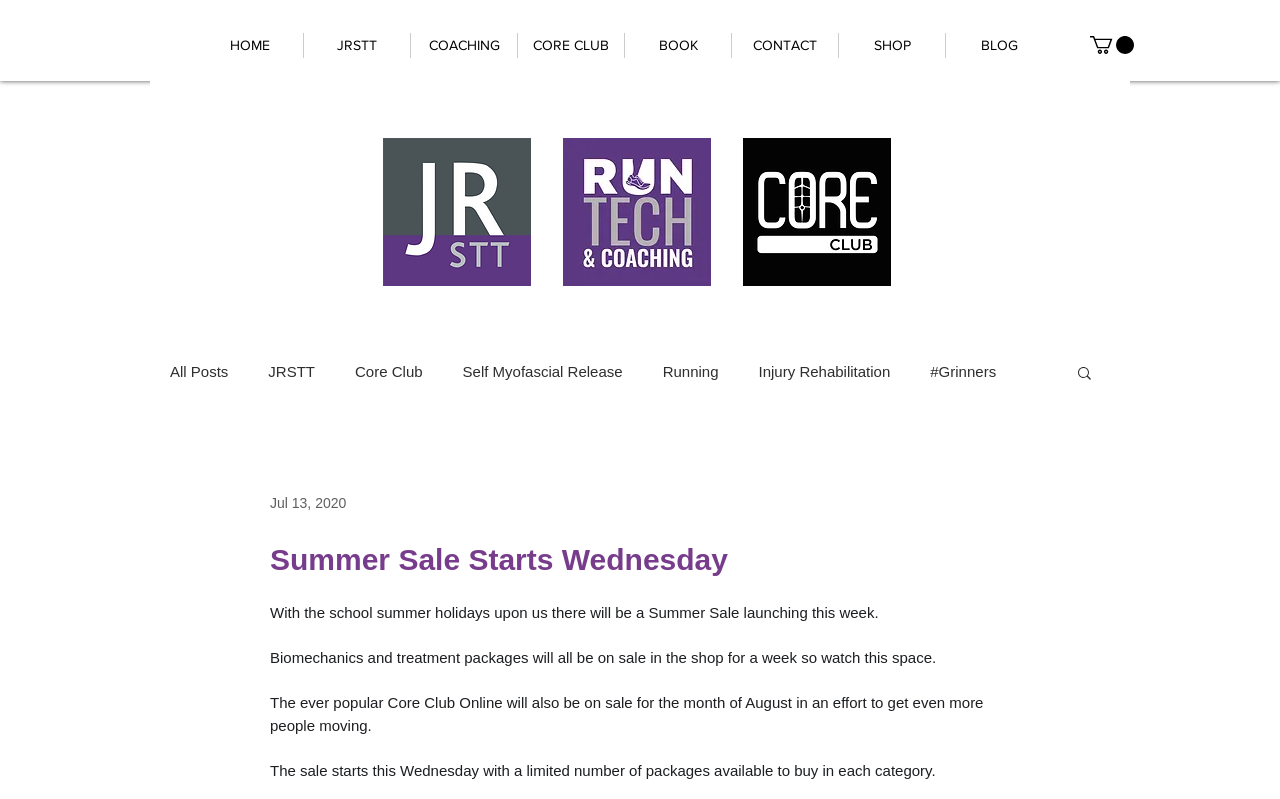Generate the text of the webpage's primary heading.

Summer Sale Starts Wednesday